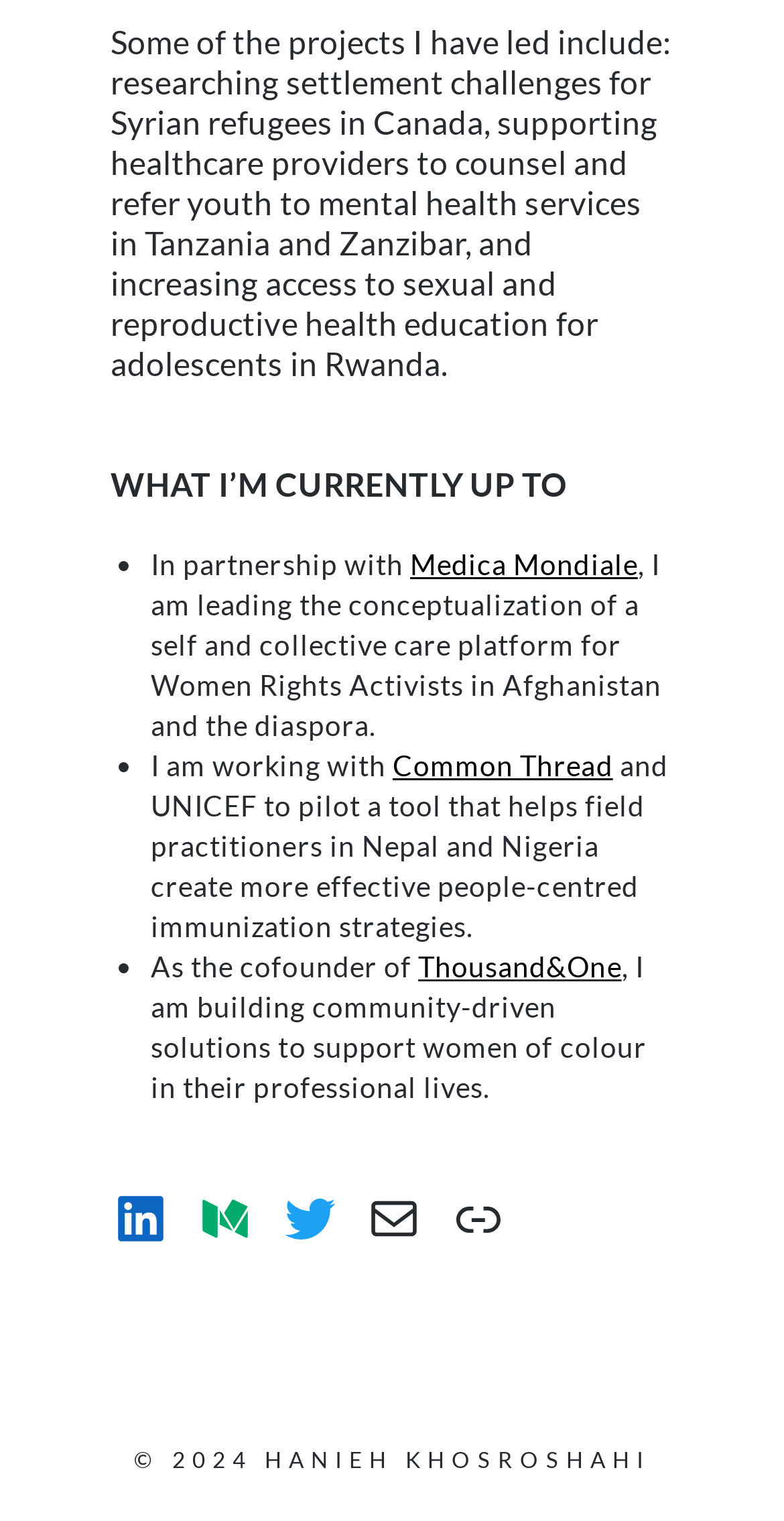Identify the bounding box coordinates for the region to click in order to carry out this instruction: "Visit Common Thread". Provide the coordinates using four float numbers between 0 and 1, formatted as [left, top, right, bottom].

[0.501, 0.492, 0.782, 0.514]